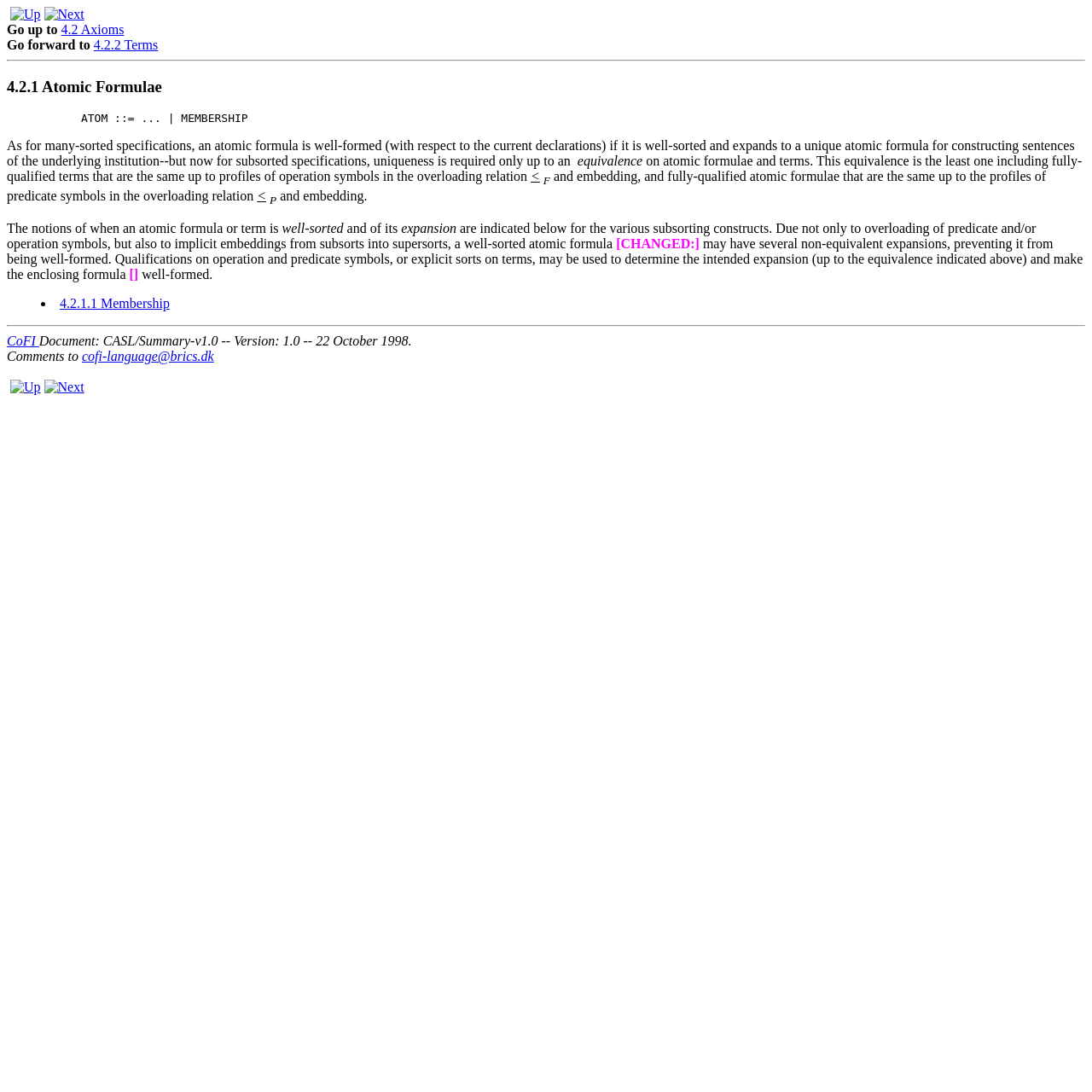From the image, can you give a detailed response to the question below:
What is the link 'CoFI' related to?

The link 'CoFI' is related to comments, as it is part of the text 'Comments to cofi-language@brics.dk', which suggests that CoFI is an entity that receives comments or feedback.